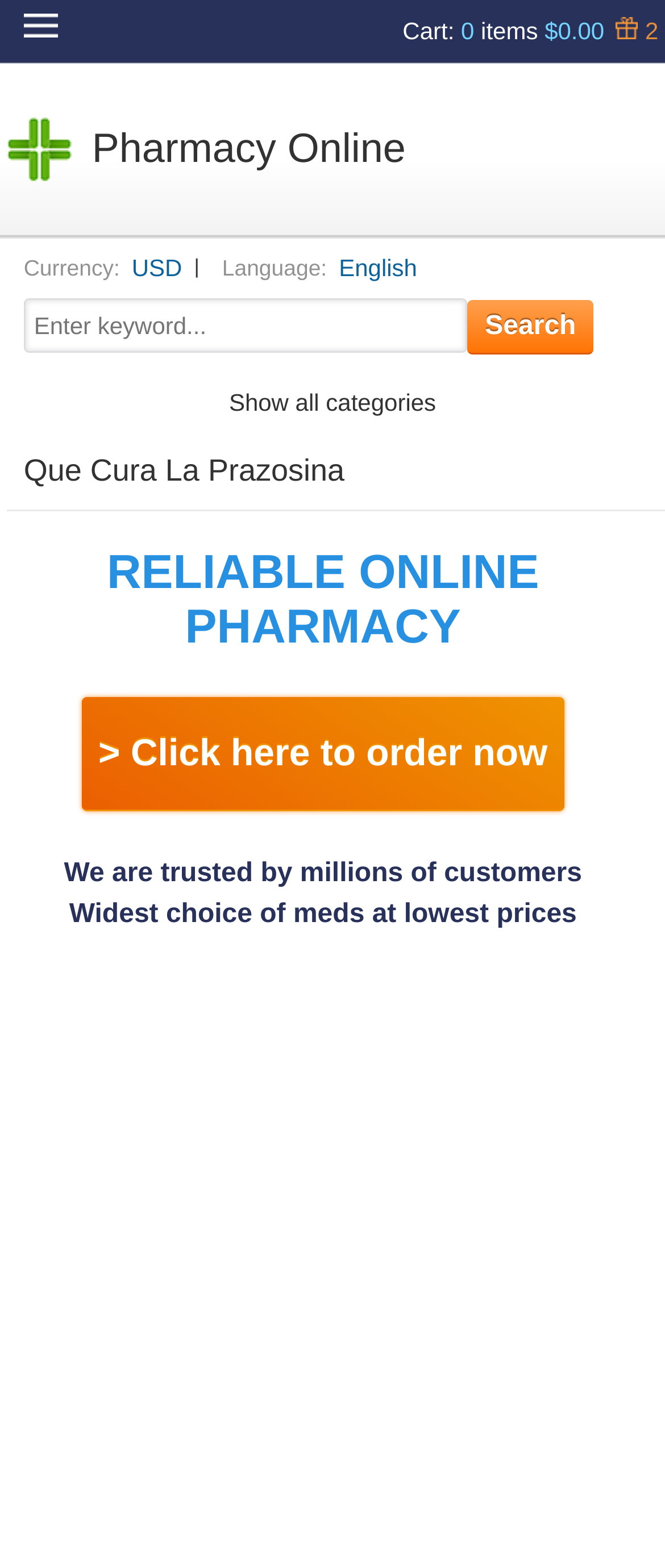From the element description placeholder="Enter keyword...", predict the bounding box coordinates of the UI element. The coordinates must be specified in the format (top-left x, top-left y, bottom-right x, bottom-right y) and should be within the 0 to 1 range.

[0.036, 0.19, 0.704, 0.225]